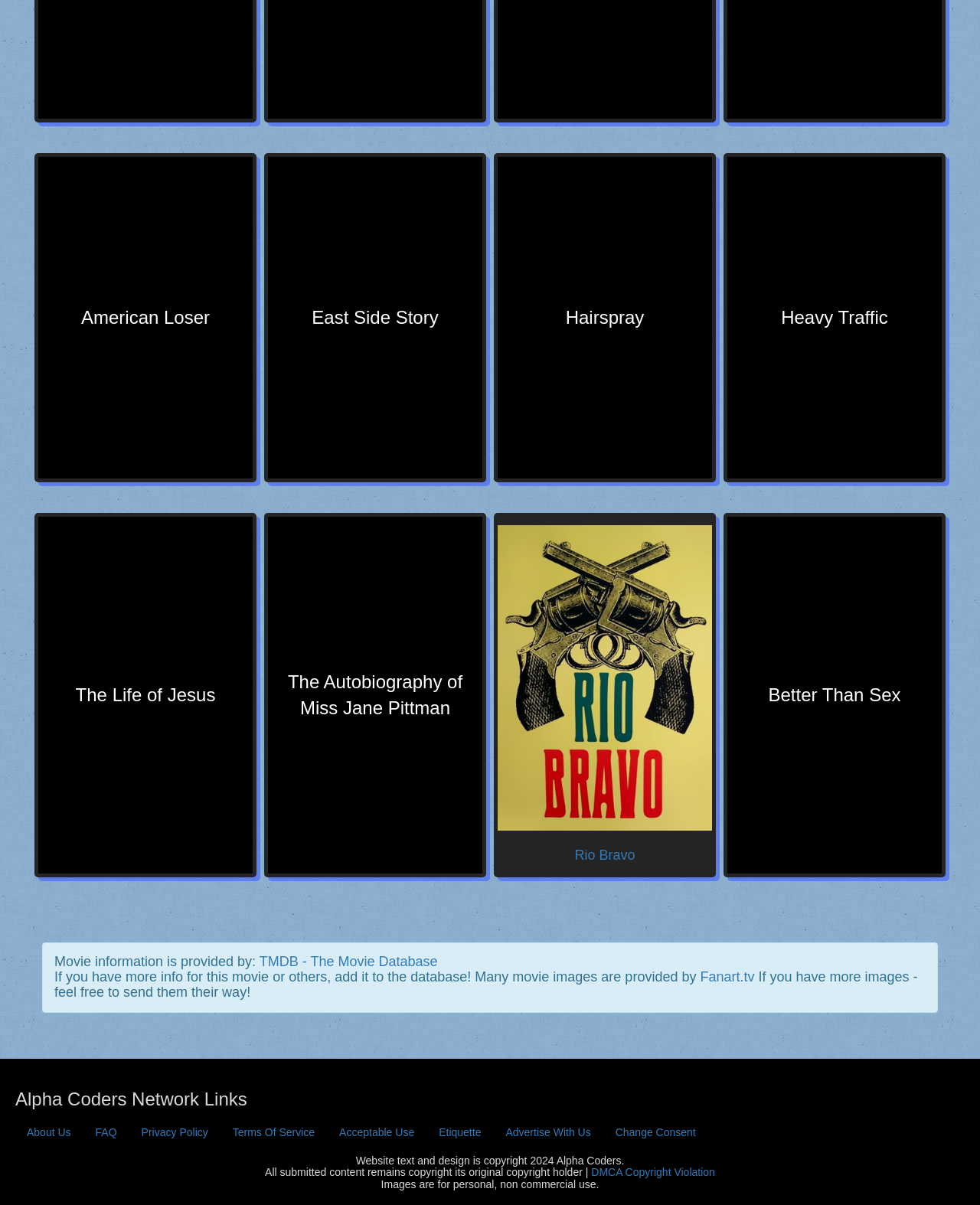Using the webpage screenshot, find the UI element described by Change Consent. Provide the bounding box coordinates in the format (top-left x, top-left y, bottom-right x, bottom-right y), ensuring all values are floating point numbers between 0 and 1.

[0.616, 0.927, 0.722, 0.952]